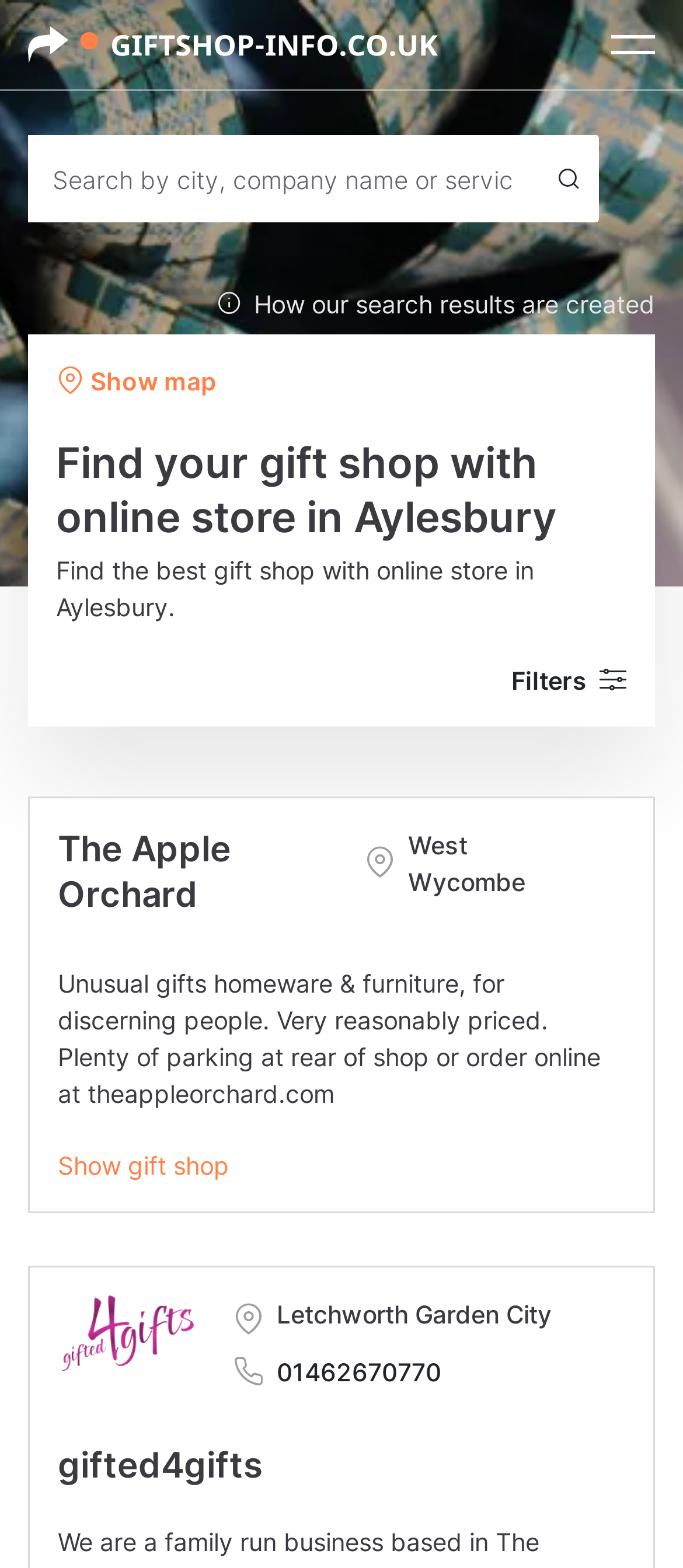Identify and provide the bounding box for the element described by: "Show map Hide map".

[0.082, 0.231, 0.317, 0.254]